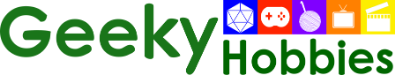What does the purple yarn ball icon represent?
Please respond to the question with as much detail as possible.

The caption explains that the purple yarn ball icon is indicative of crafting, which is one of the aspects of geek culture represented in the logo of 'Geeky Hobbies'.